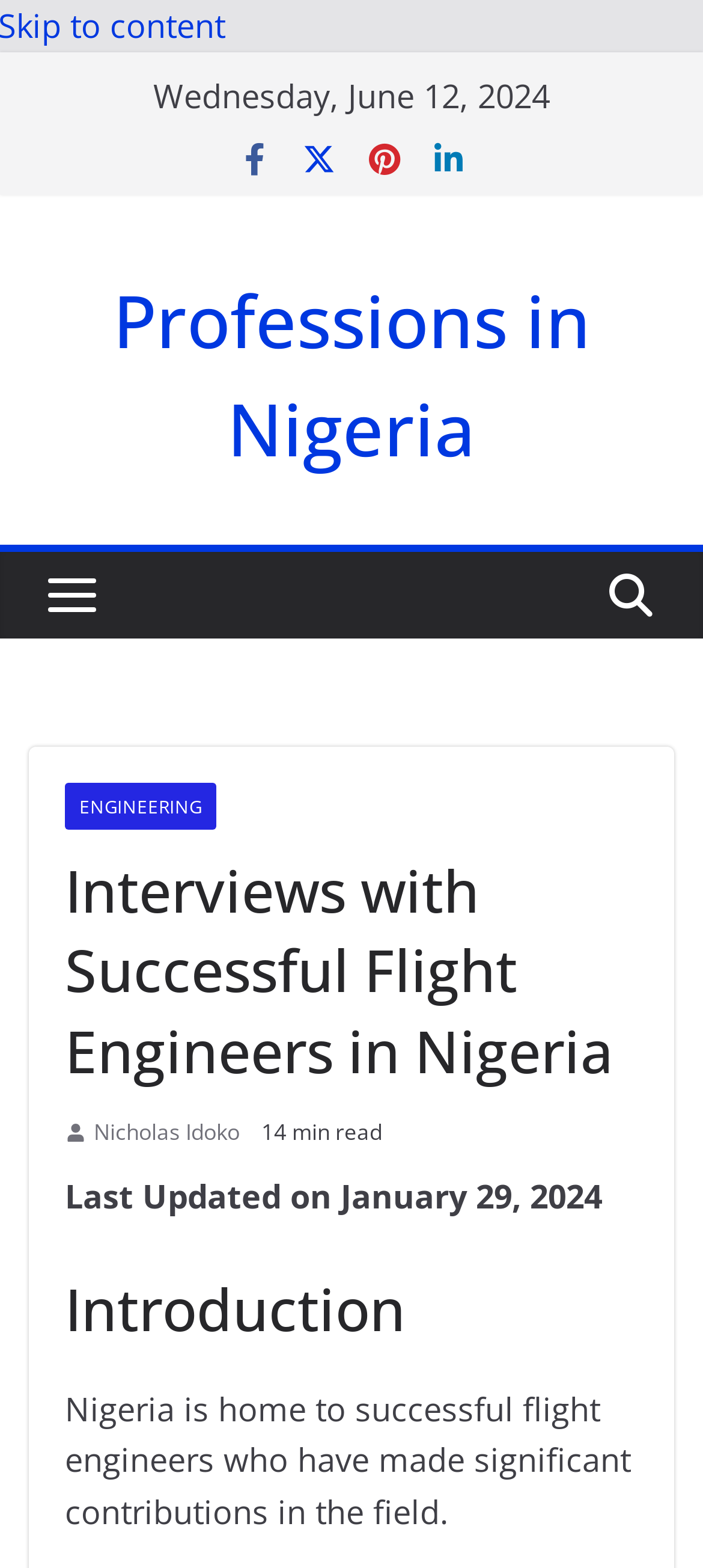Please determine the bounding box coordinates of the element to click in order to execute the following instruction: "Click on menu". The coordinates should be four float numbers between 0 and 1, specified as [left, top, right, bottom].

[0.041, 0.352, 0.164, 0.407]